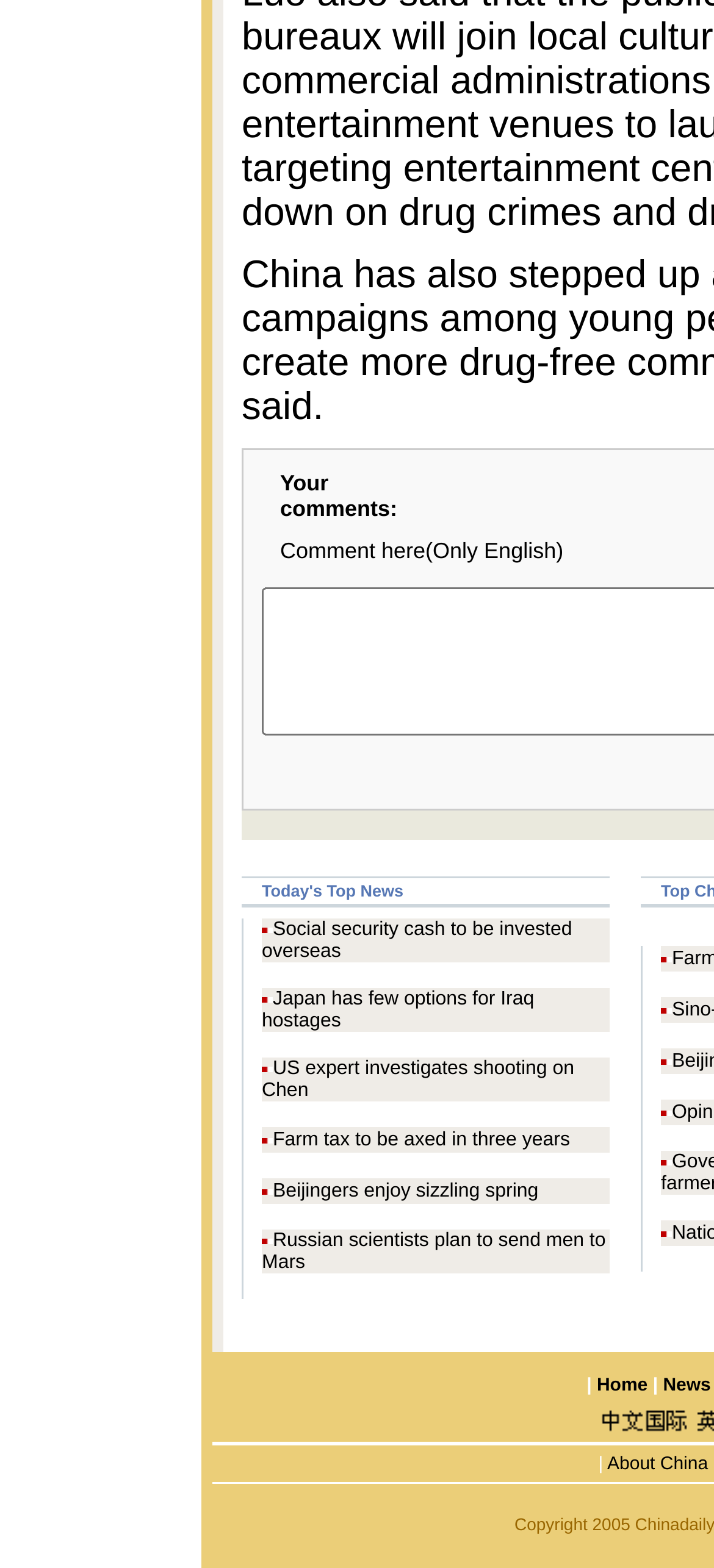From the details in the image, provide a thorough response to the question: How many images are in the first row of news articles?

In the first LayoutTableRow, I found two LayoutTableCells containing images, which are indicated by the presence of 'image' elements.